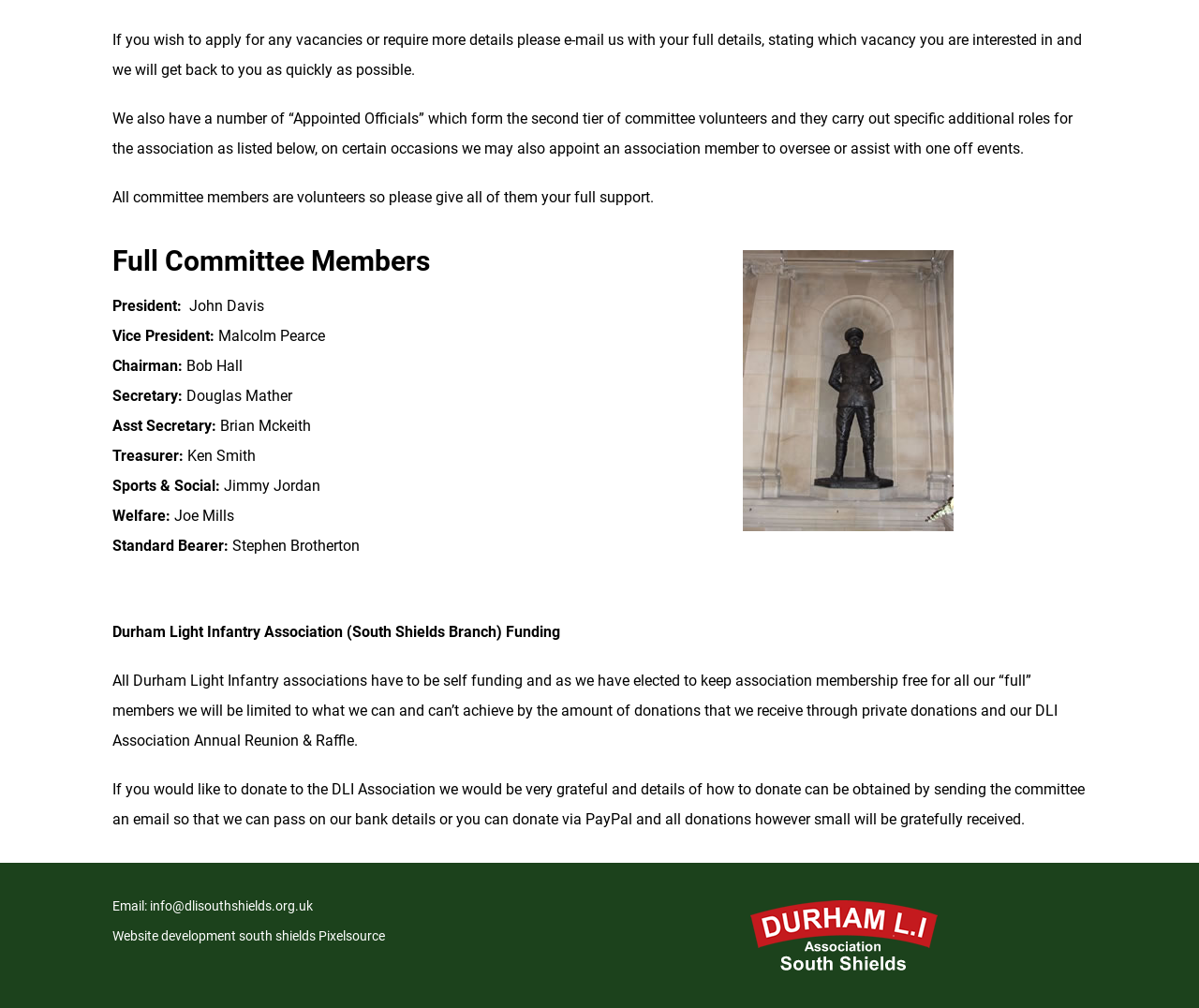Provide the bounding box for the UI element matching this description: "Pixelsource".

[0.266, 0.921, 0.321, 0.936]